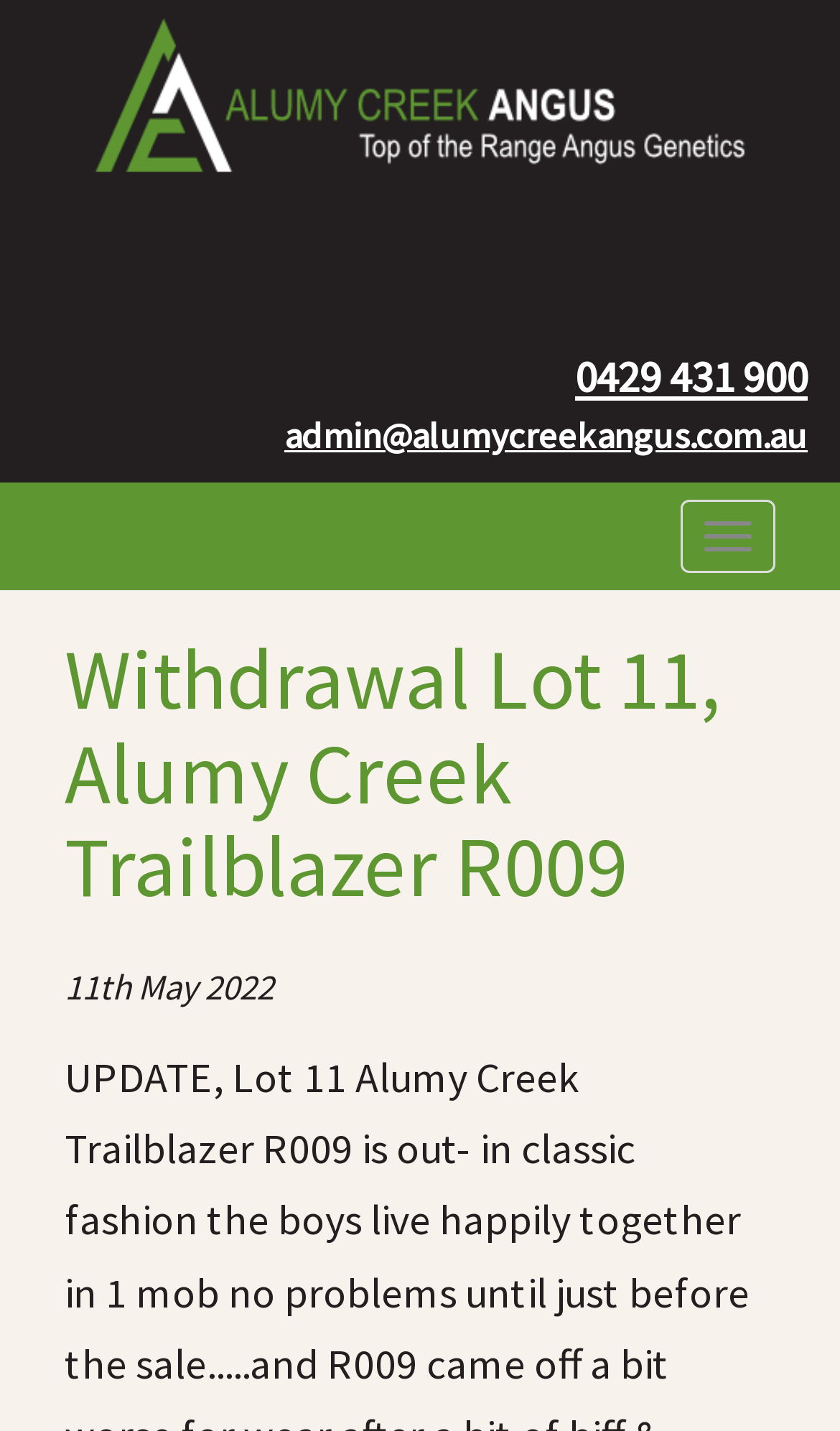What is the email address on the website? Using the information from the screenshot, answer with a single word or phrase.

admin@alumycreekangus.com.au